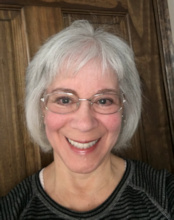Paint a vivid picture of the image with your description.

The image features a smiling woman with short, gray hair and glasses, exuding warmth and approachability. She appears to be in front of a wooden backdrop, which adds a cozy, natural feel to the portrait. The woman's friendly smile and cheerful demeanor suggest a confident and positive personality. This image is associated with Barbara Evans, who is known for her contributions to gardening and plant cultivation, particularly within the Flora Collection. The composition captures her joy and passion for gardening, inviting viewers to engage with her work and insights.